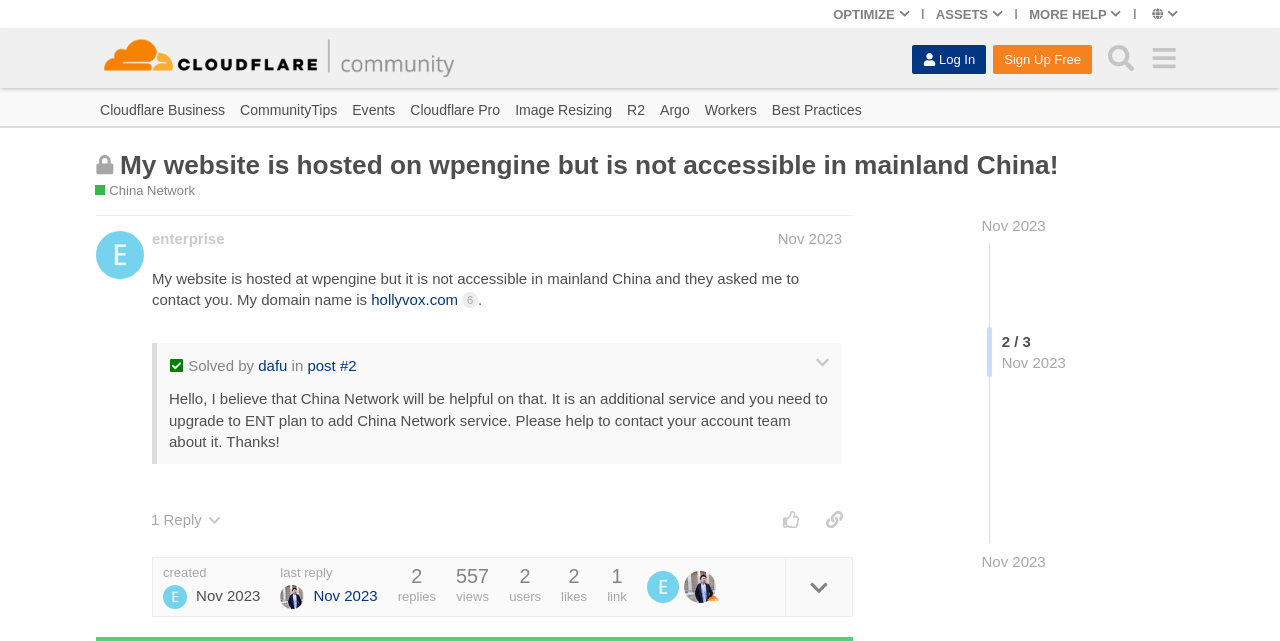Provide a thorough description of the webpage you see.

This webpage appears to be a discussion forum or community page, specifically a topic page on the Cloudflare Community website. At the top, there are several links and images, including "OPTIMIZE", "ASSETS", "MORE HELP", and a few others, which are likely navigation or utility links. Below these links, there is a header section with a link to "Cloudflare Community" and a button to "Log In" or "Sign Up Free".

The main content of the page is a discussion topic titled "My website is hosted on wpengine but is not accessible in mainland China!" with a description that reads "Ensuring performance, reliability and security for websites operating in China can be challenging for many global organizations. Cloudflare and our strategic partners in China have created a global network that offers a fast experience for visitors inside and outside of China." Below this, there are several links to related topics, such as "Cloudflare Business", "Community Tips", and "Image Resizing".

The main discussion thread is displayed below, with the original post from "enterprise" on November 15, 2023, at 8:33 am. The post describes an issue with a website hosted on wpengine not being accessible in mainland China and asks for help. There is a response from "dafu" that suggests using the China Network service, which requires an upgrade to the ENT plan.

The discussion thread also includes various buttons and links, such as "expand/collapse", "like this post", "share a link to this post", and "reply". There are also indicators showing the number of replies, views, users, likes, and links related to the topic.